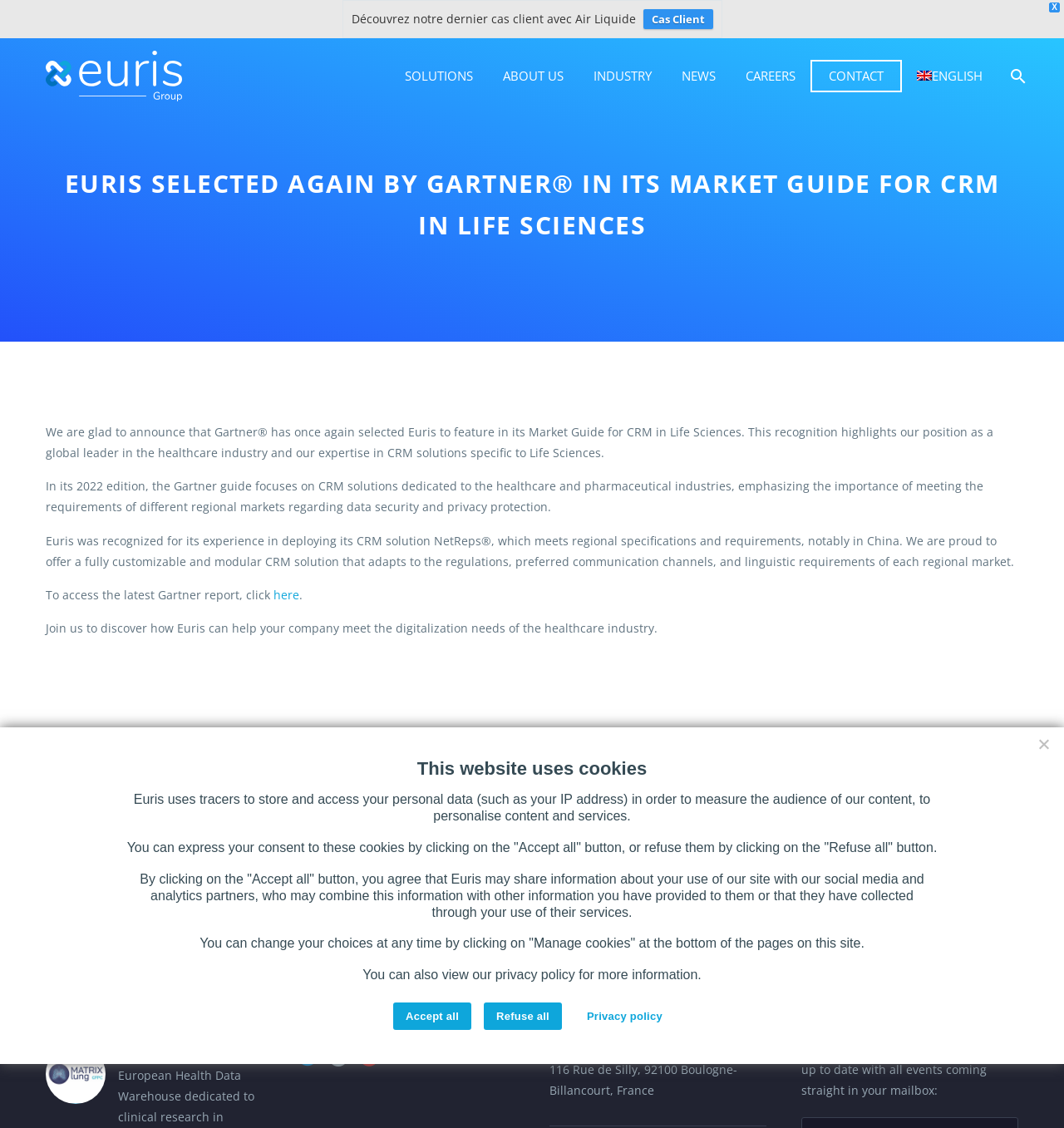How many social media links are provided at the bottom of the webpage?
Using the image as a reference, deliver a detailed and thorough answer to the question.

The webpage provides three social media links at the bottom, represented by the icons , , and , allowing users to follow Euris on these platforms.